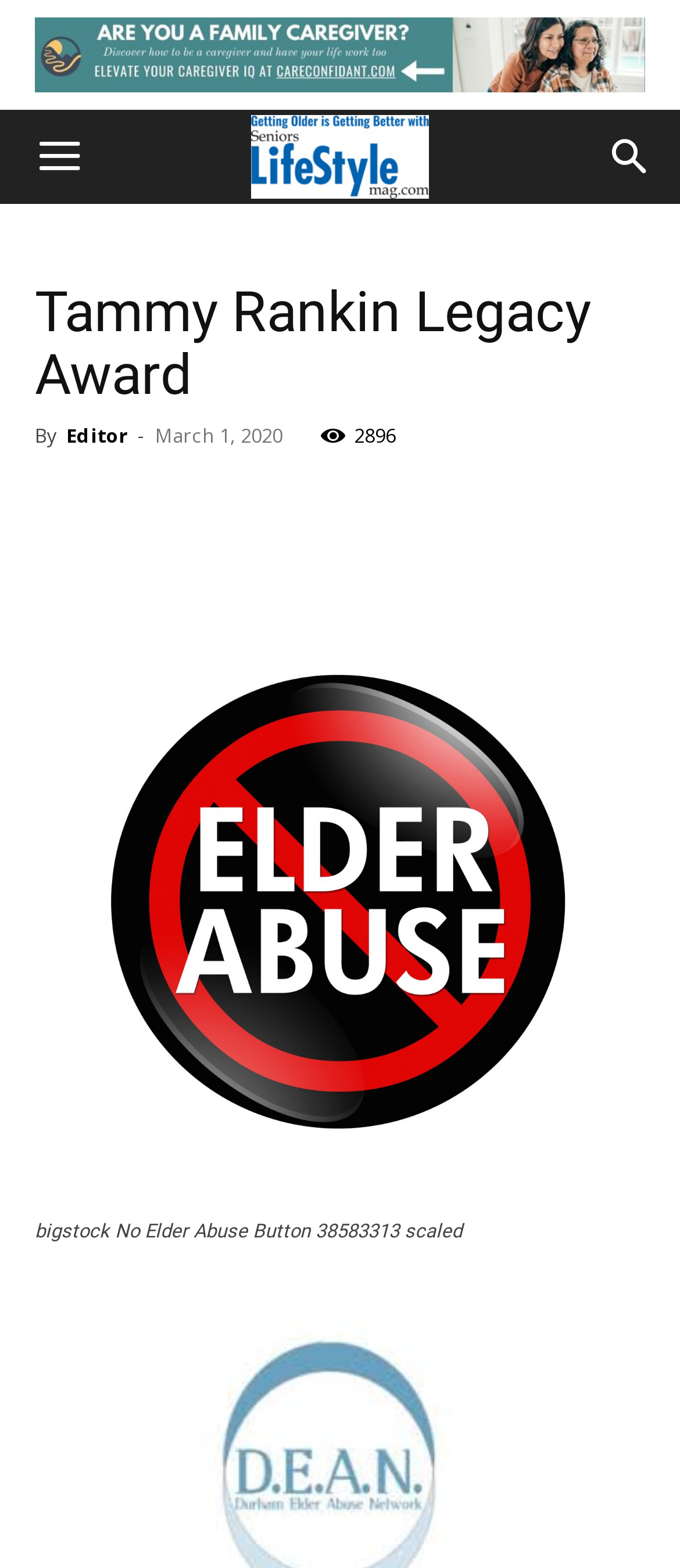Identify the bounding box for the described UI element. Provide the coordinates in (top-left x, top-left y, bottom-right x, bottom-right y) format with values ranging from 0 to 1: Linkedin

[0.523, 0.306, 0.626, 0.35]